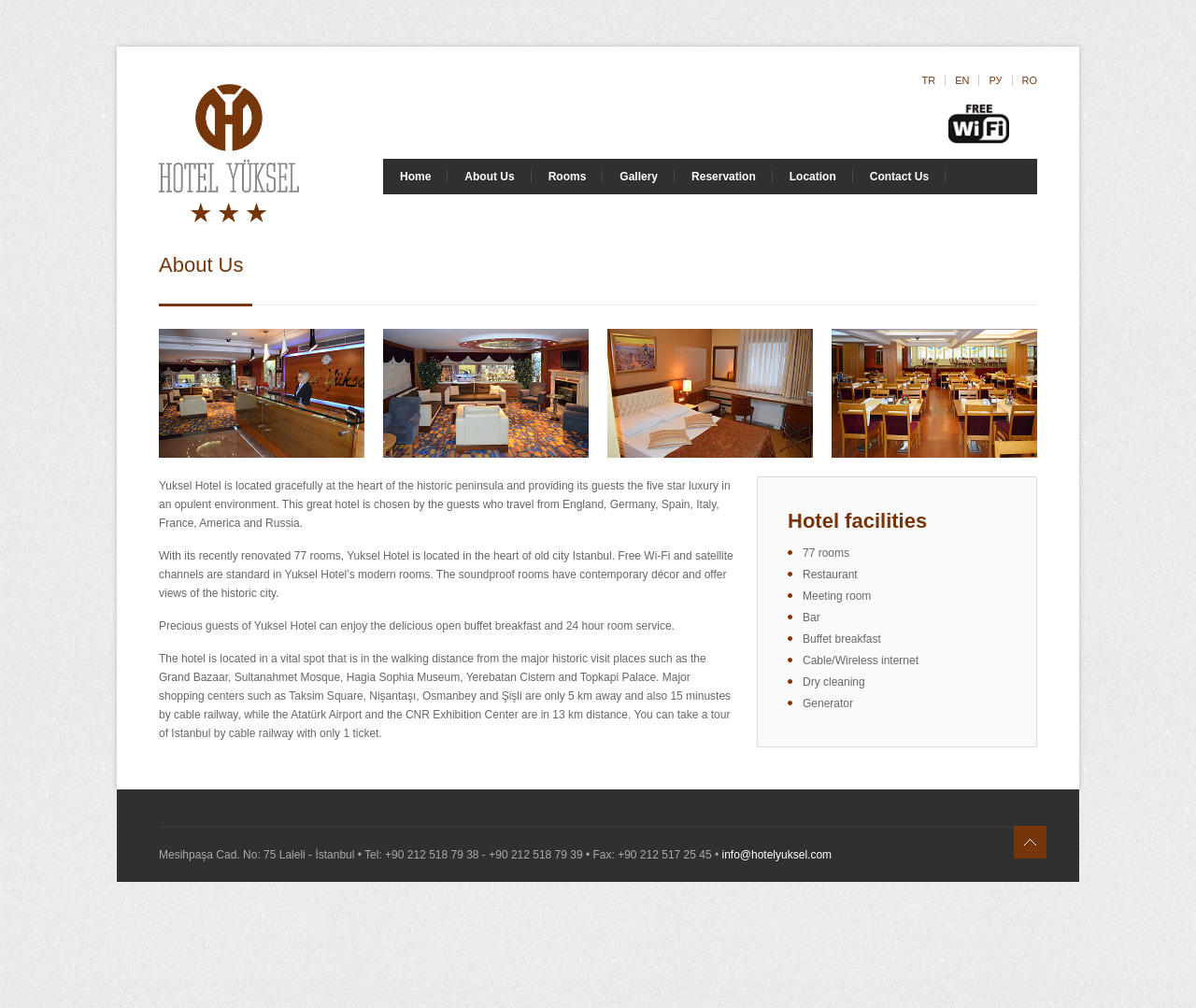Find the bounding box coordinates of the clickable area required to complete the following action: "Make a Reservation".

[0.564, 0.158, 0.646, 0.193]